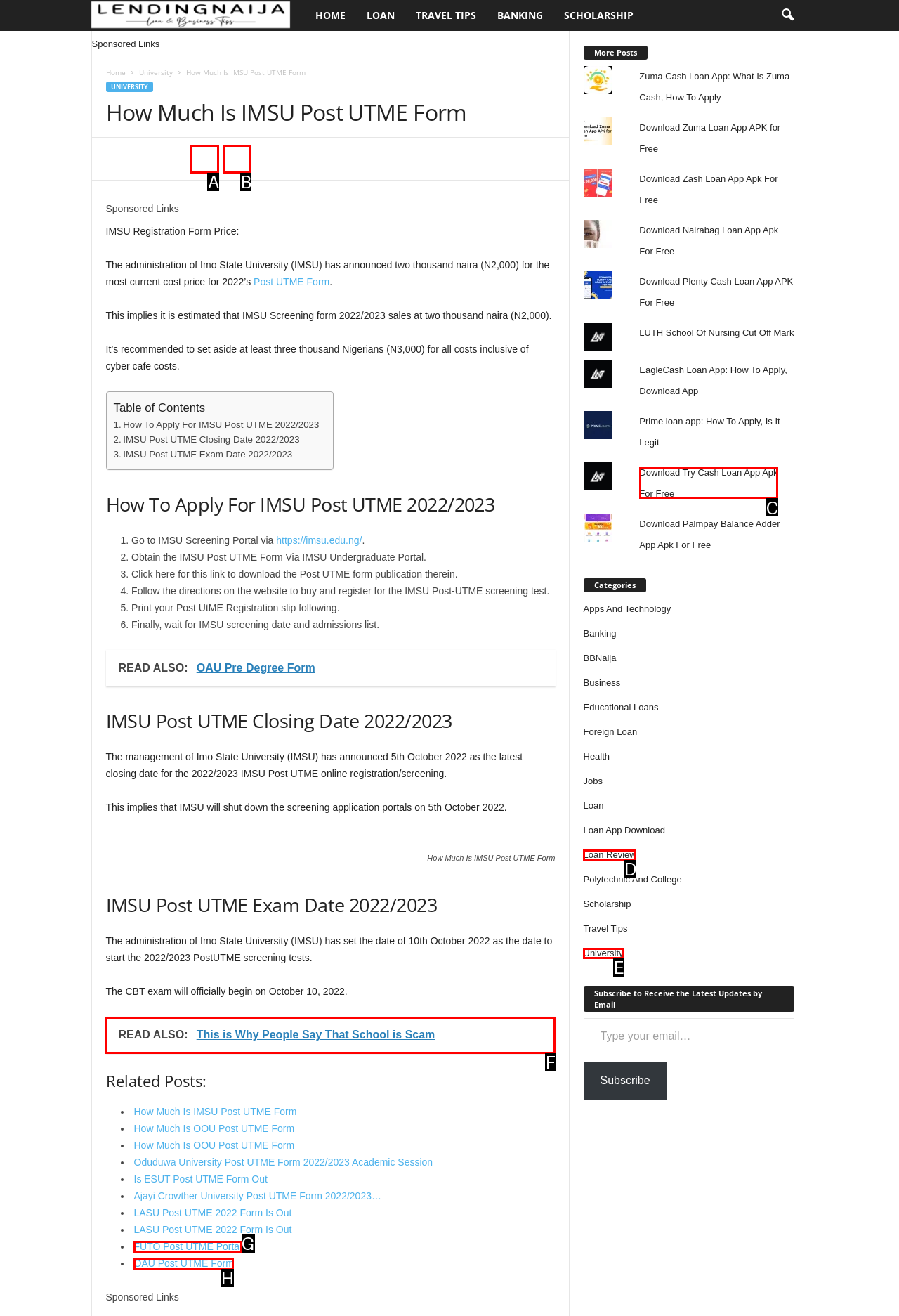Identify the HTML element that corresponds to the description: University Provide the letter of the correct option directly.

E